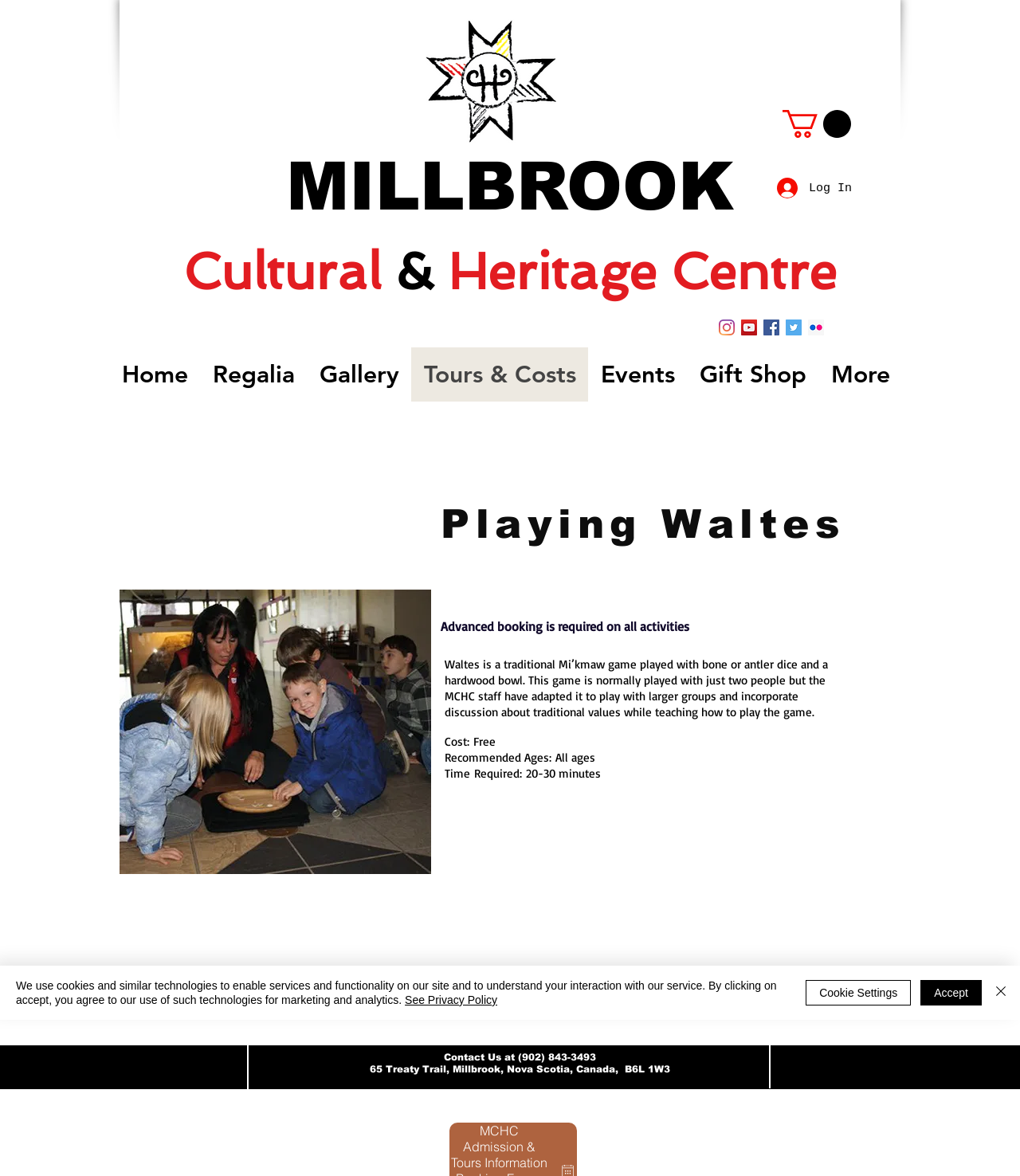What is the traditional material used to make the dice for Waltes?
Kindly offer a comprehensive and detailed response to the question.

I found the answer by reading the static text element on the webpage, which describes Waltes as a game 'played with bone or antler dice and a hardwood bowl'.